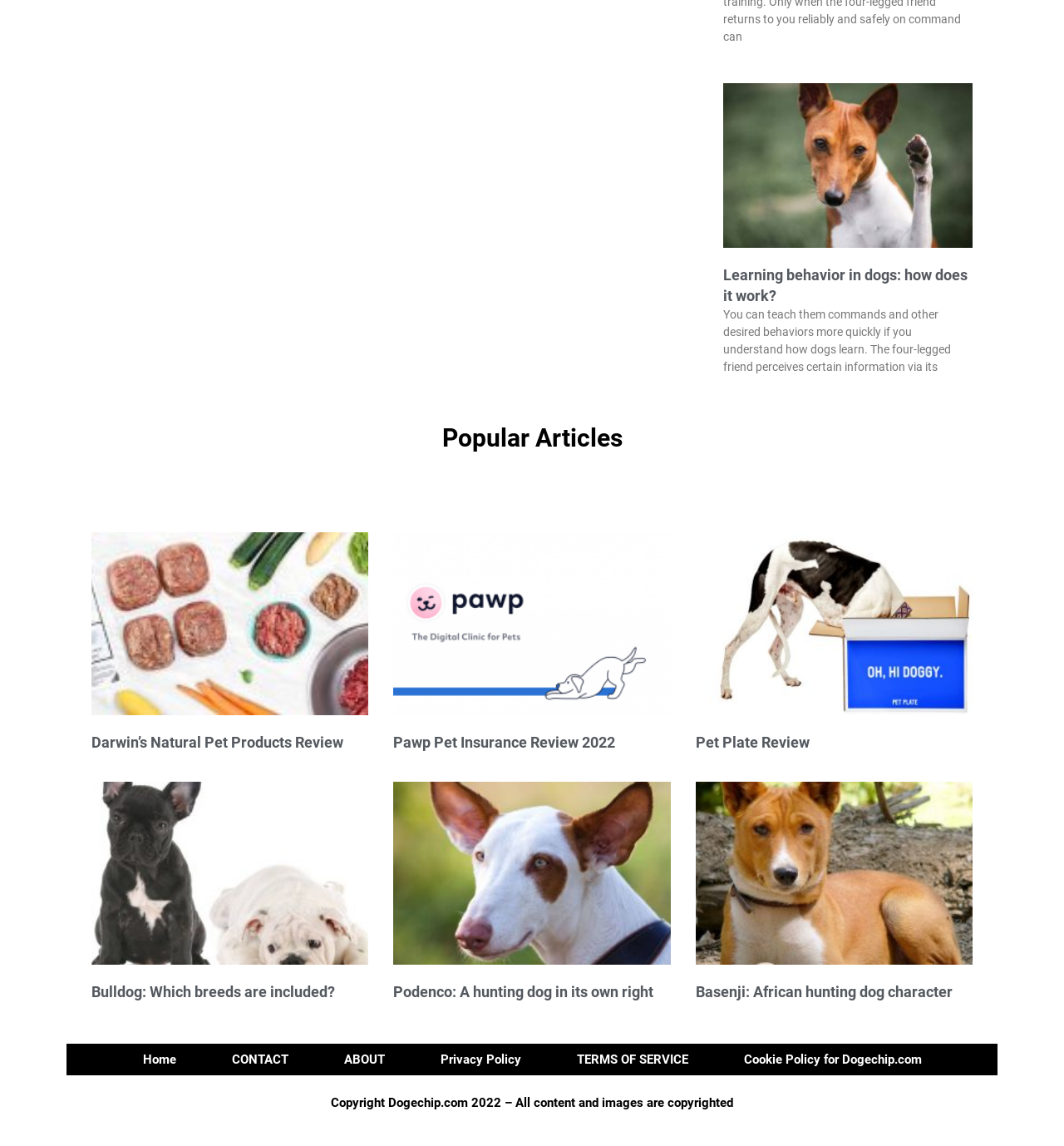Locate the bounding box coordinates of the clickable region necessary to complete the following instruction: "Read about learning behavior in dogs". Provide the coordinates in the format of four float numbers between 0 and 1, i.e., [left, top, right, bottom].

[0.68, 0.231, 0.914, 0.267]